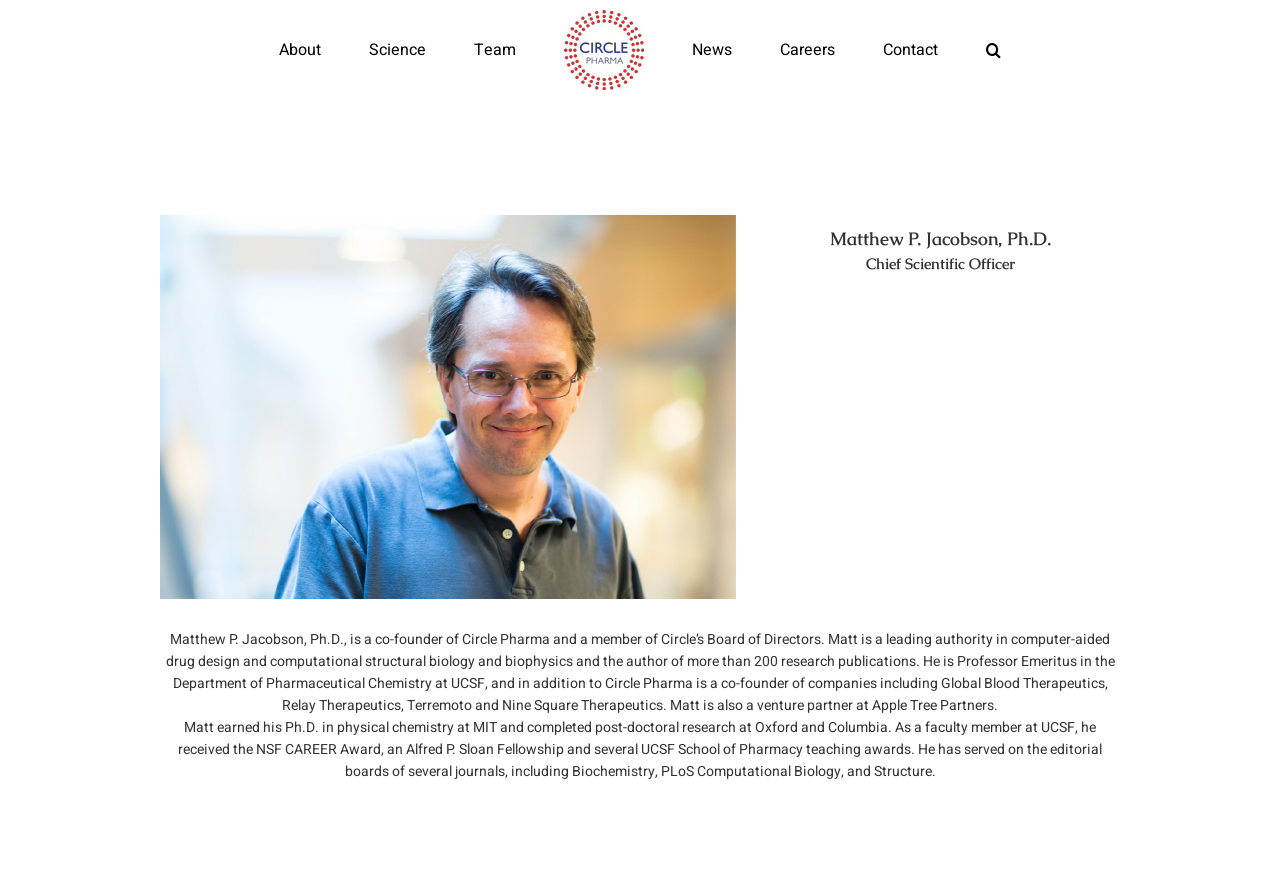Can you find the bounding box coordinates for the element that needs to be clicked to execute this instruction: "Click on Contact"? The coordinates should be given as four float numbers between 0 and 1, i.e., [left, top, right, bottom].

[0.69, 0.0, 0.733, 0.113]